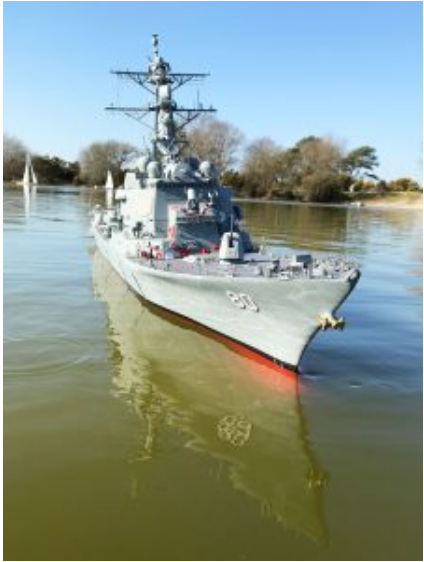Explain the image in a detailed and descriptive way.

This captivating image features a meticulously crafted model warship gliding gracefully across a serene body of water. The ship showcases impressive detailing, with visible features such as antennas, weaponry, and a sleek hull design painted in shades of gray. The model appears to be a representation of a naval vessel, complete with a striking red stripe along the waterline that adds to its authenticity. Reflections of the ship can be seen in the calm water, enhancing the serene atmosphere of the scene, which is further complemented by a clear blue sky and softly swaying trees in the background. This model is a testament to skilled craftsmanship, combining realistic aesthetics with the tranquility of a lakeside setting.